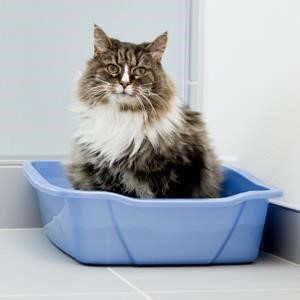Elaborate on the various elements present in the image.

The image features a fluffy cat sitting comfortably in a blue litter box. Its distinct fur pattern, combined with its alert expression, makes it an endearing sight. This visual representation highlights the importance of providing suitable litter box options for cats, as outlined in the accompanying content that discusses common litter box avoidance issues. It emphasizes that a well-maintained and appropriately placed litter box can significantly affect a cat's behavior and overall well-being. Proper care and understanding can help ensure both cats and their owners coexist happily in their homes.